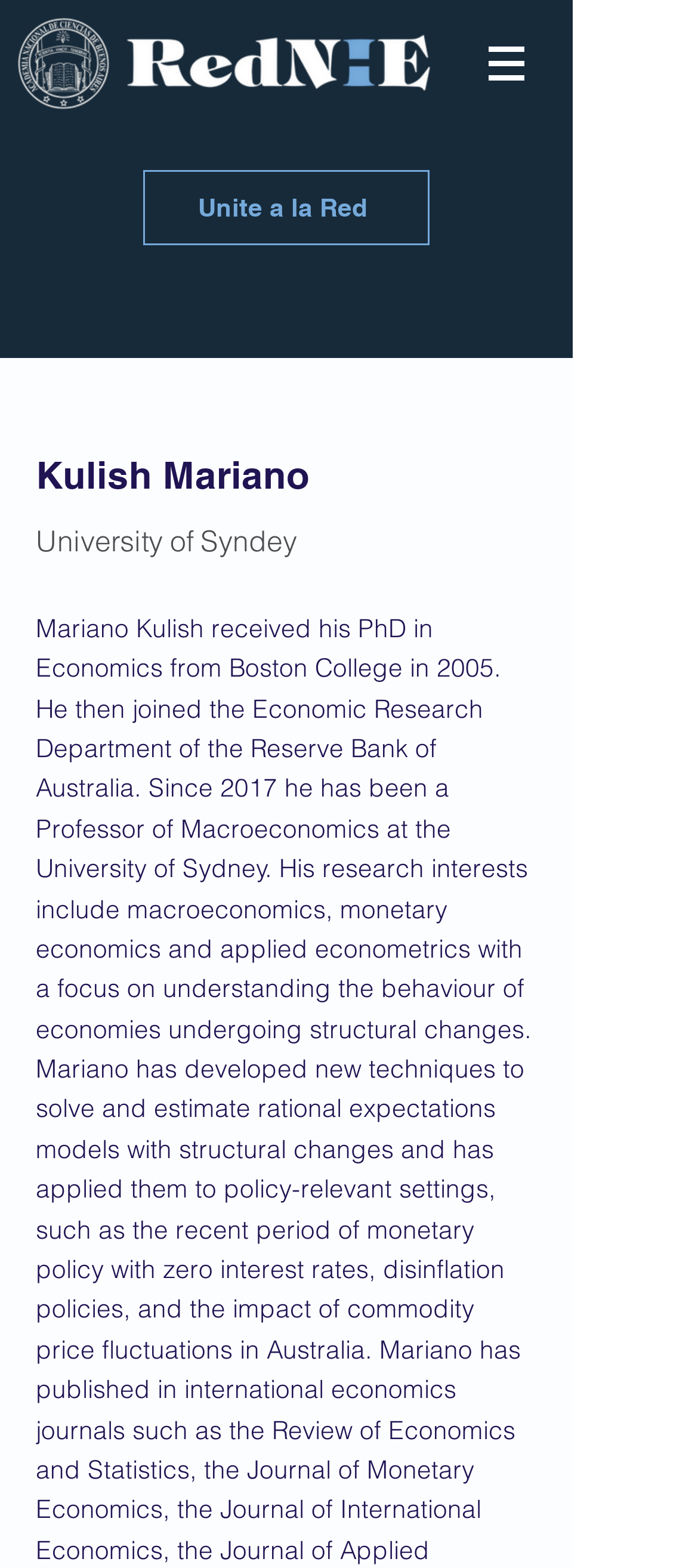Describe all the visual and textual components of the webpage comprehensively.

The webpage is about Investigadores/Kulish Mariano. At the top left corner, there are two logos: one is 'logo_acad_nac_cs_bue.png' and the other is 'logotipo - negativo - sin fondo.png'. 

Below the logos, there is a navigation menu labeled as 'Site' at the top right corner, which has a dropdown menu indicated by a button with an image. 

To the left of the navigation menu, there is a link 'Unite a la Red'. 

The main content of the webpage is focused on Kulish Mariano, with a heading 'Kulish Mariano' at the top center. Below the heading, there is a static text 'University of Syndey'.